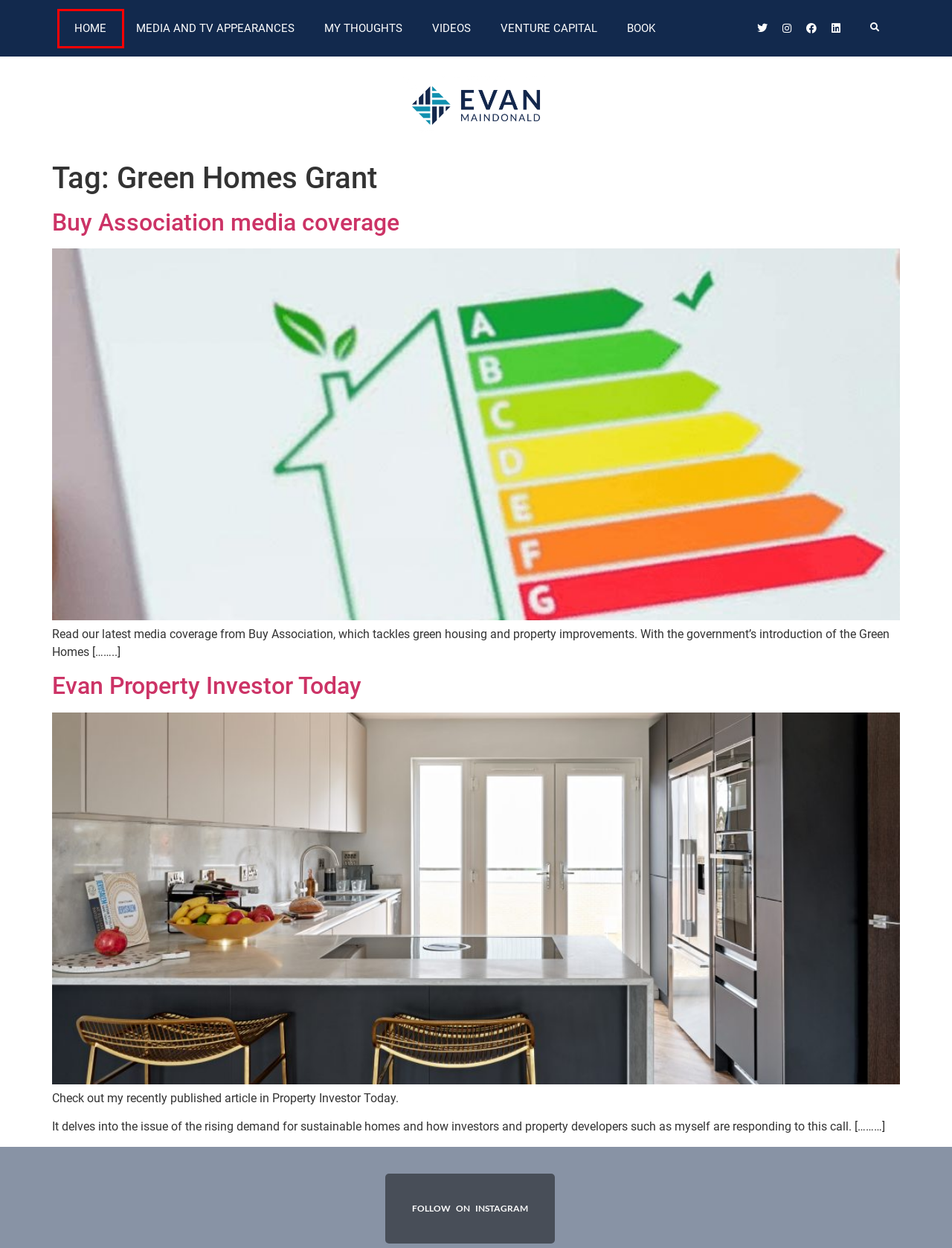Look at the screenshot of a webpage where a red rectangle bounding box is present. Choose the webpage description that best describes the new webpage after clicking the element inside the red bounding box. Here are the candidates:
A. My Thoughts - Evan Maindonald
B. Home - Evan Maindonald
C. Property Development - Evan Maindonald
D. Evan Property Investor Today - Evan Maindonald
E. Media and TV Appearances - Evan Maindonald
F. Videos - Evan Maindonald
G. Book - Evan Maindonald
H. Buy Association media coverage - Evan Maindonald

B